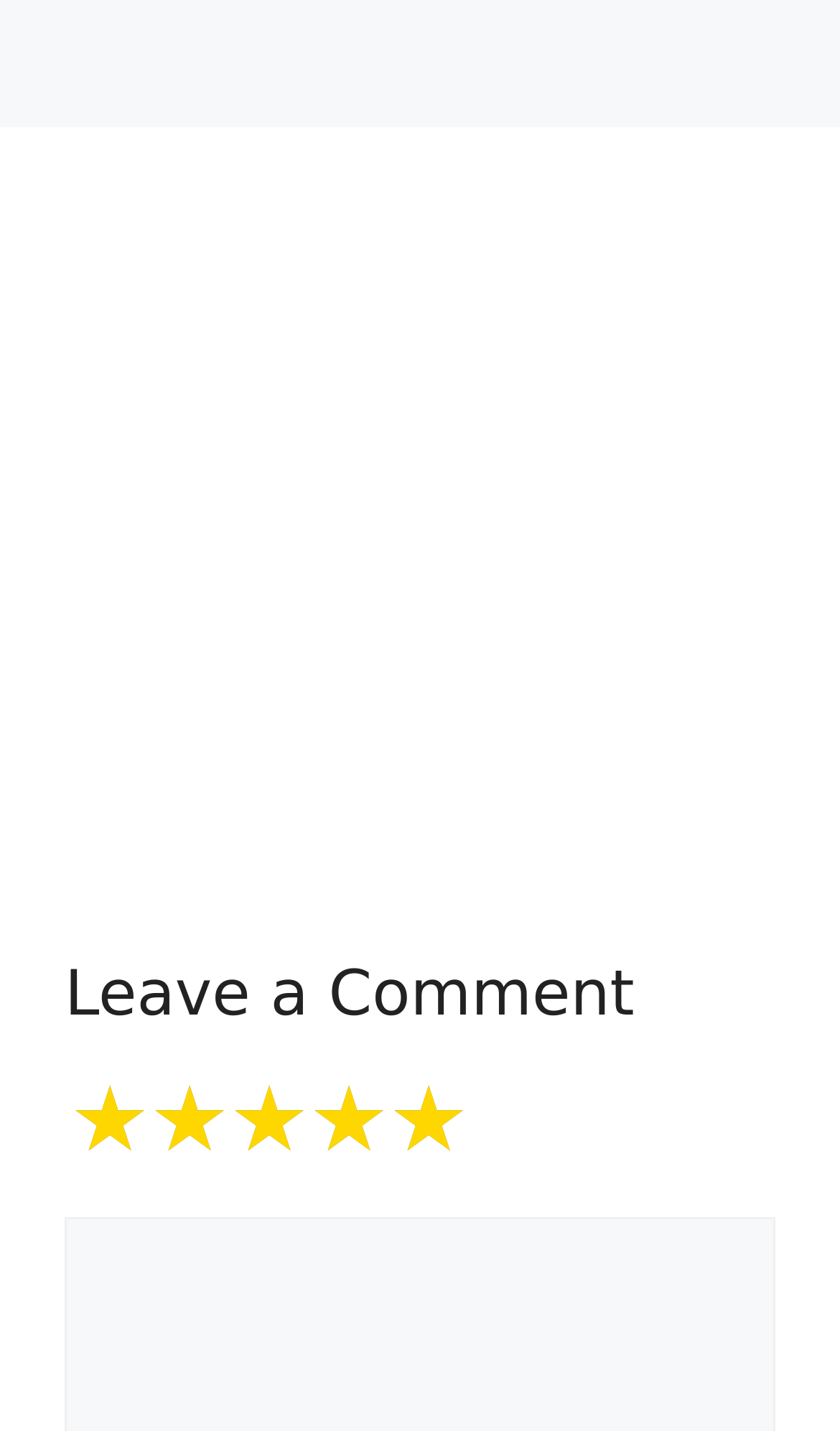Please find the bounding box for the following UI element description. Provide the coordinates in (top-left x, top-left y, bottom-right x, bottom-right y) format, with values between 0 and 1: parent_node: Comment name="url" placeholder="Website"

[0.077, 0.426, 0.923, 0.504]